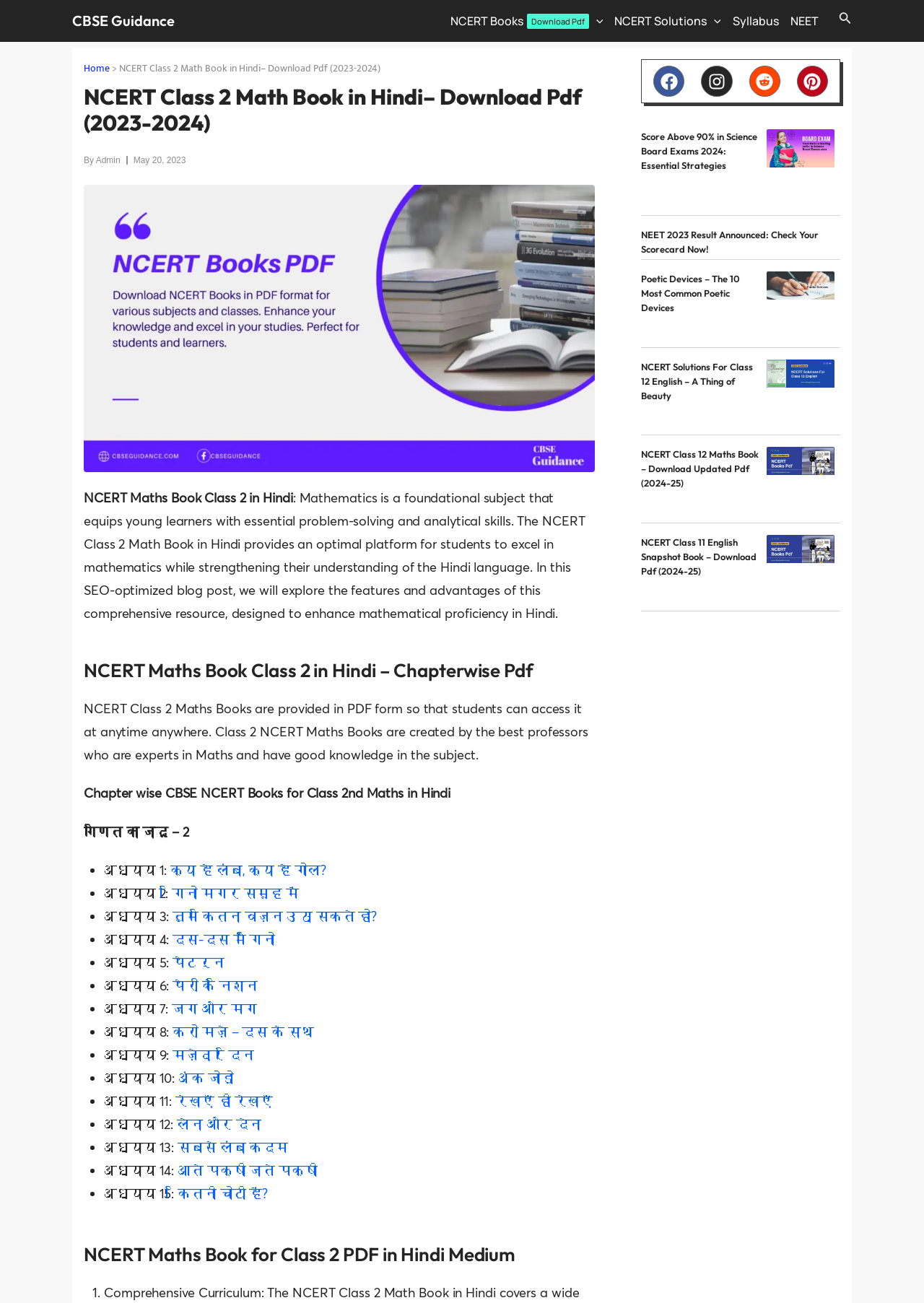Calculate the bounding box coordinates for the UI element based on the following description: "दस-दस में गिनो". Ensure the coordinates are four float numbers between 0 and 1, i.e., [left, top, right, bottom].

[0.187, 0.715, 0.298, 0.728]